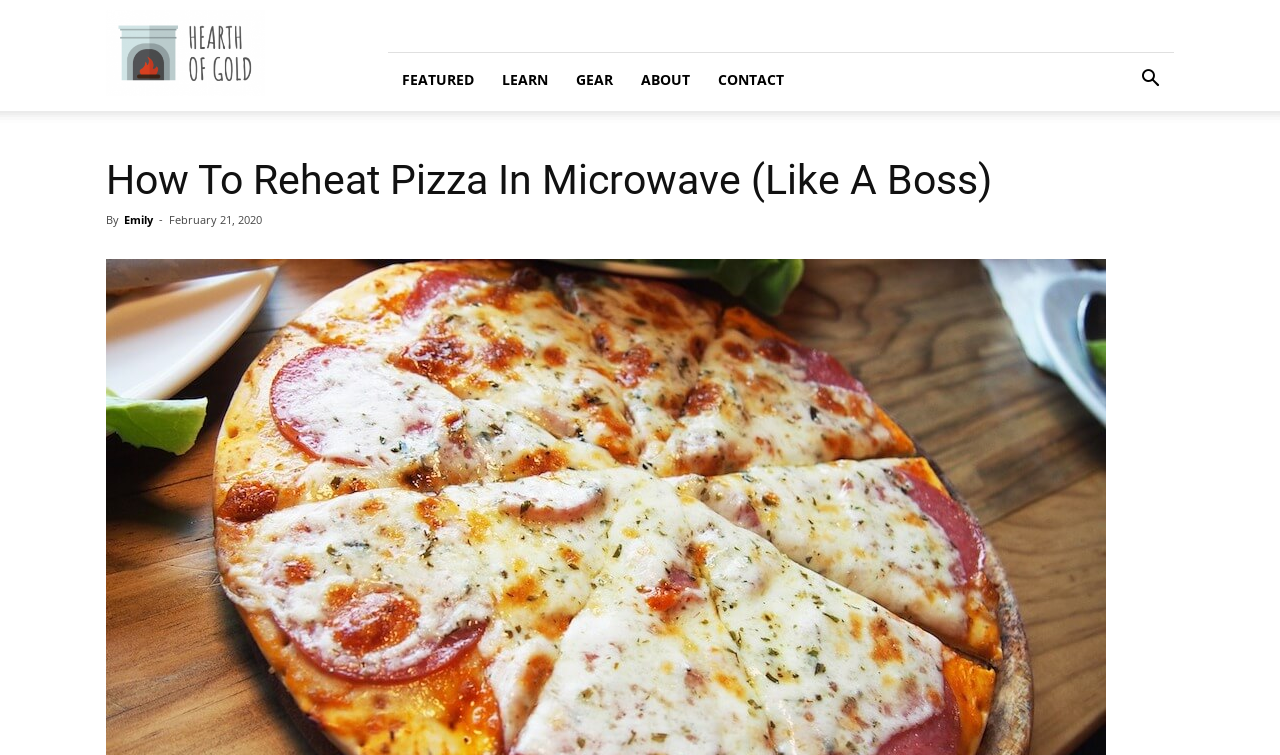Generate a thorough caption that explains the contents of the webpage.

The webpage is about reheating pizza in a microwave, with a catchy title "How To Reheat Pizza In Microwave (Like A Boss)". At the top left corner, there is a logo image of "Hearth Of Gold". Below the logo, there is a navigation menu with five links: "FEATURED", "LEARN", "GEAR", "ABOUT", and "CONTACT", aligned horizontally across the top of the page. 

On the right side of the navigation menu, there is a button with an icon. Below the navigation menu, there is a header section that spans the entire width of the page. The header section contains the title of the article, "How To Reheat Pizza In Microwave (Like A Boss)", in a large font size. 

Under the title, there is a byline that reads "By Emily" with the date "February 21, 2020" next to it. The rest of the page content is not described in the provided accessibility tree, but based on the meta description, it likely contains a humorous take on reheating leftover pizza in the microwave.